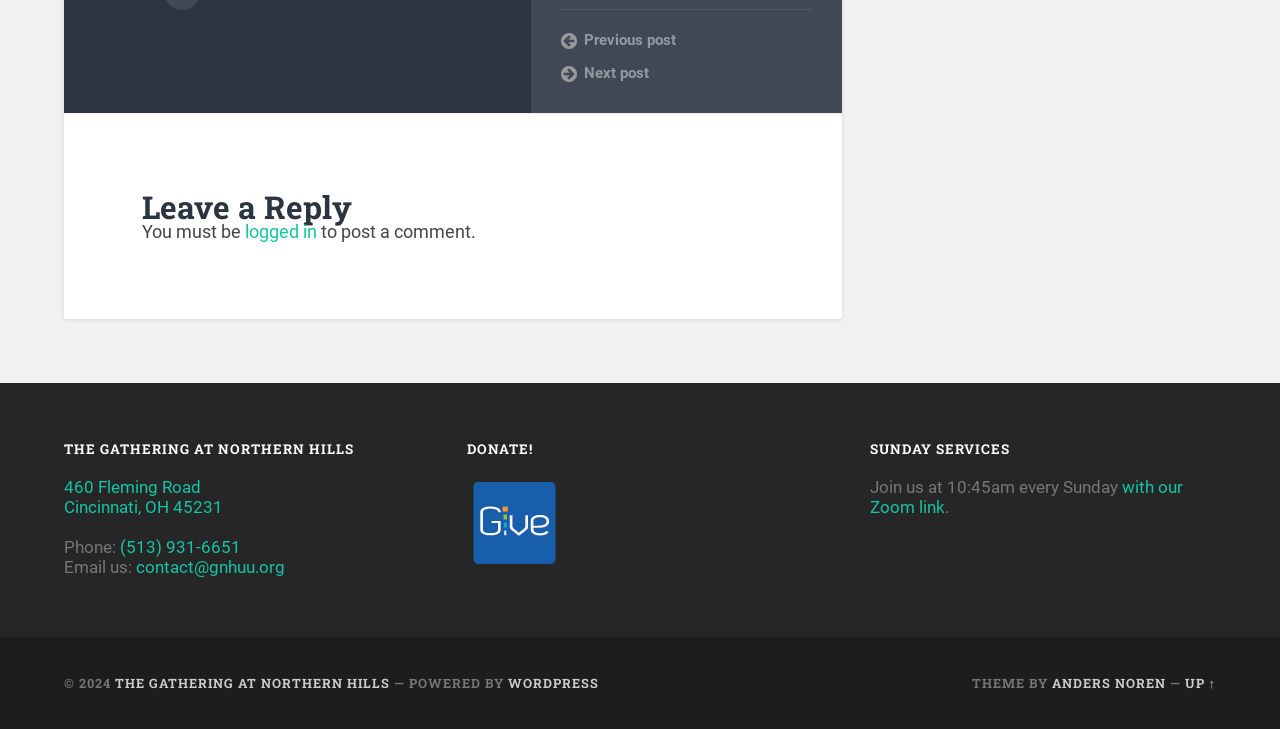Using the provided element description, identify the bounding box coordinates as (top-left x, top-left y, bottom-right x, bottom-right y). Ensure all values are between 0 and 1. Description: Add to cart

None